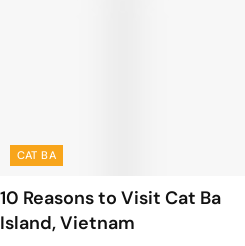Use a single word or phrase to answer the following:
What does the button likely indicate?

Link to more information or navigation